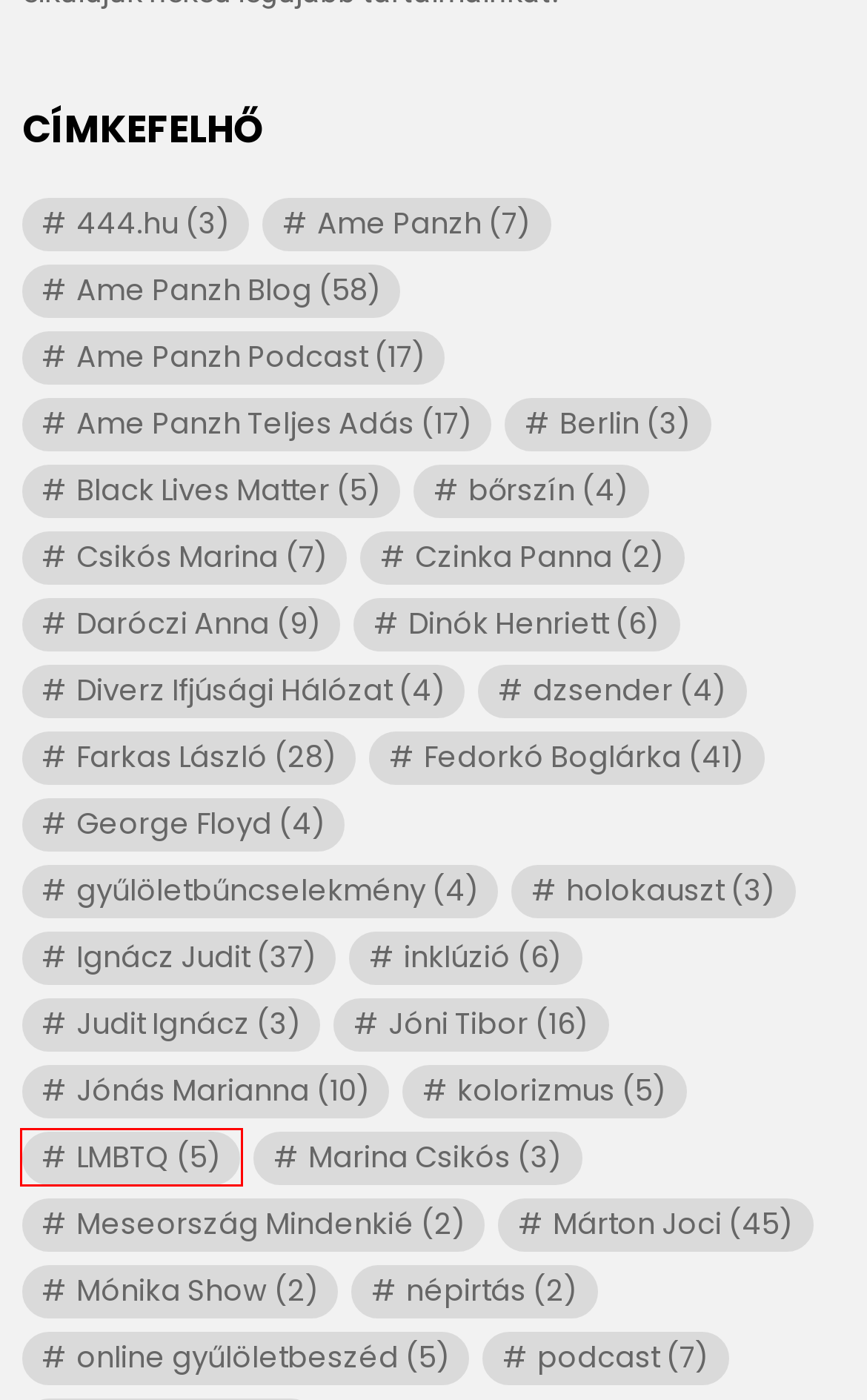You are presented with a screenshot of a webpage containing a red bounding box around an element. Determine which webpage description best describes the new webpage after clicking on the highlighted element. Here are the candidates:
A. Diverz Ifjúsági Hálózat Archives - TV Baxtale
B. LMBTQ Archives - TV Baxtale
C. Mónika Show Archives - TV Baxtale
D. Farkas László Archives - TV Baxtale
E. Jóni Tibor Archives - TV Baxtale
F. Black Lives Matter Archives - TV Baxtale
G. Meseország Mindenkié Archives - TV Baxtale
H. Jónás Marianna Archives - TV Baxtale

B